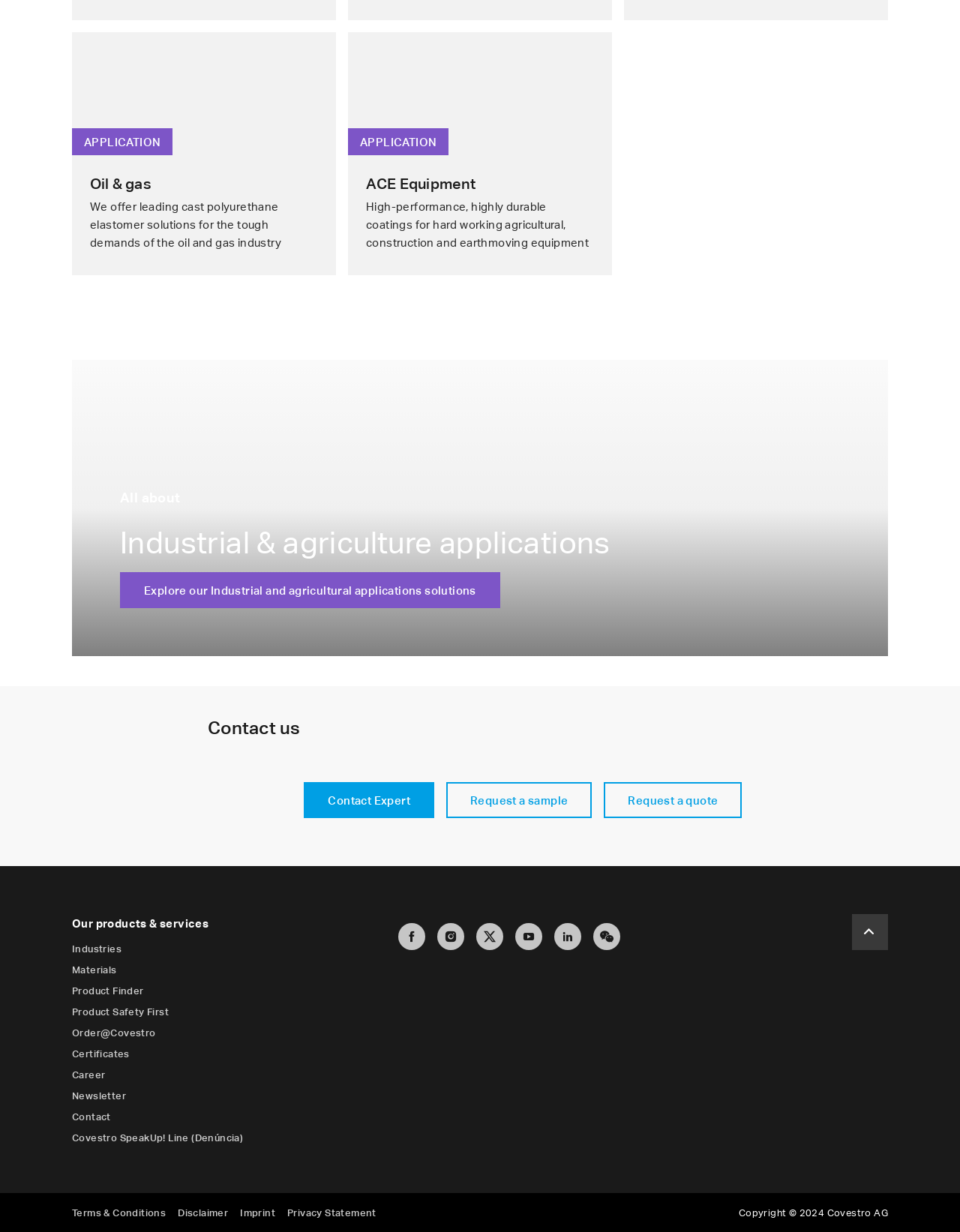Please determine the bounding box coordinates of the area that needs to be clicked to complete this task: 'Request a sample'. The coordinates must be four float numbers between 0 and 1, formatted as [left, top, right, bottom].

[0.465, 0.635, 0.617, 0.664]